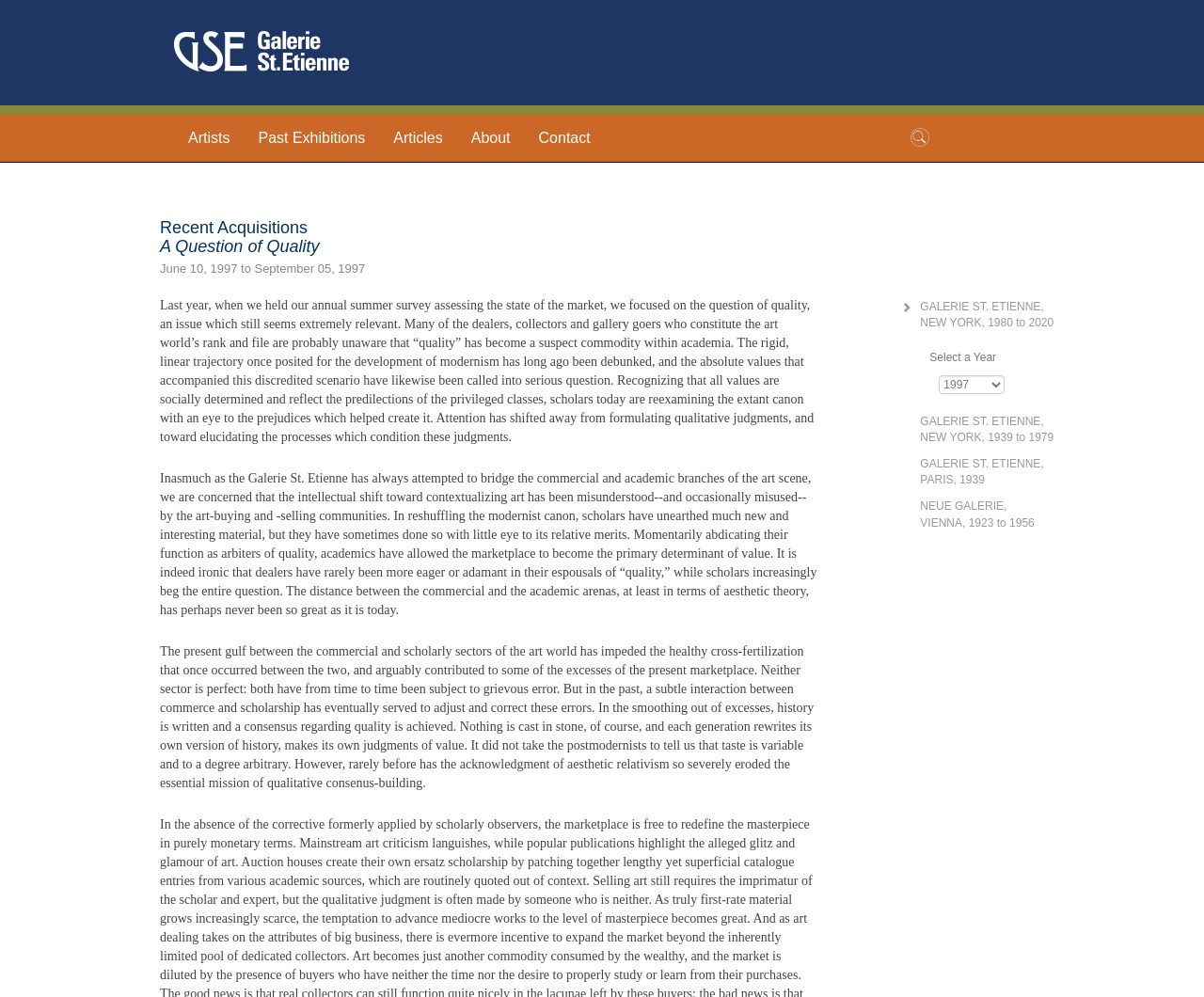Please indicate the bounding box coordinates of the element's region to be clicked to achieve the instruction: "Go to home page". Provide the coordinates as four float numbers between 0 and 1, i.e., [left, top, right, bottom].

None